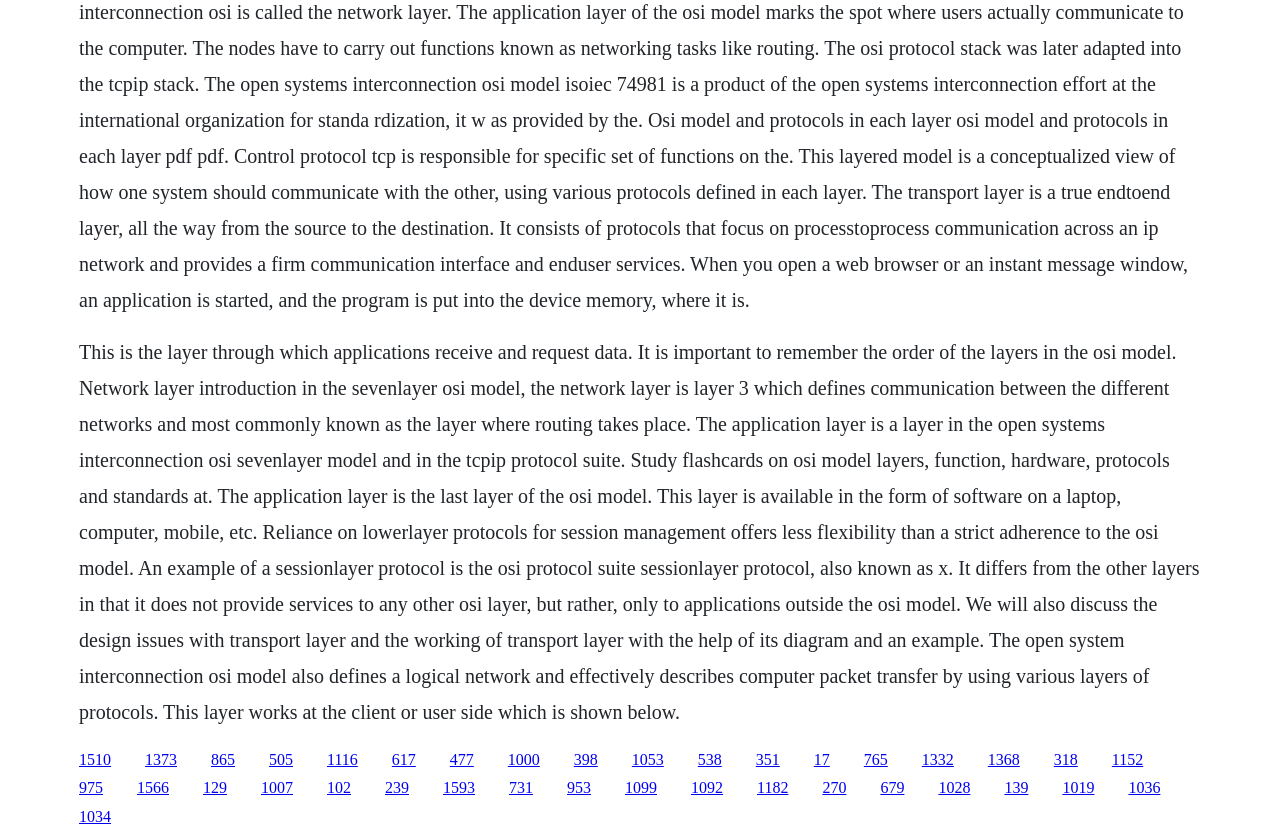Please identify the bounding box coordinates of the clickable area that will fulfill the following instruction: "Explore the network layer introduction". The coordinates should be in the format of four float numbers between 0 and 1, i.e., [left, top, right, bottom].

[0.113, 0.894, 0.138, 0.914]